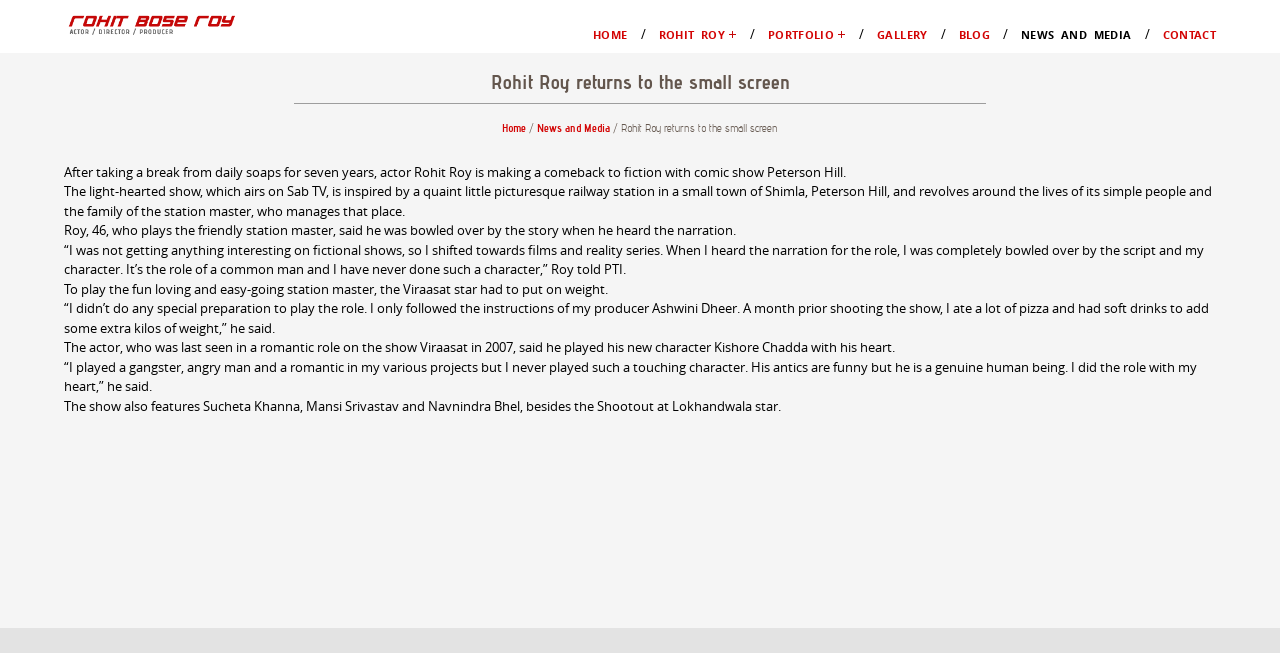Determine the bounding box coordinates of the section I need to click to execute the following instruction: "View Rohit Roy's portfolio". Provide the coordinates as four float numbers between 0 and 1, i.e., [left, top, right, bottom].

[0.6, 0.026, 0.652, 0.109]